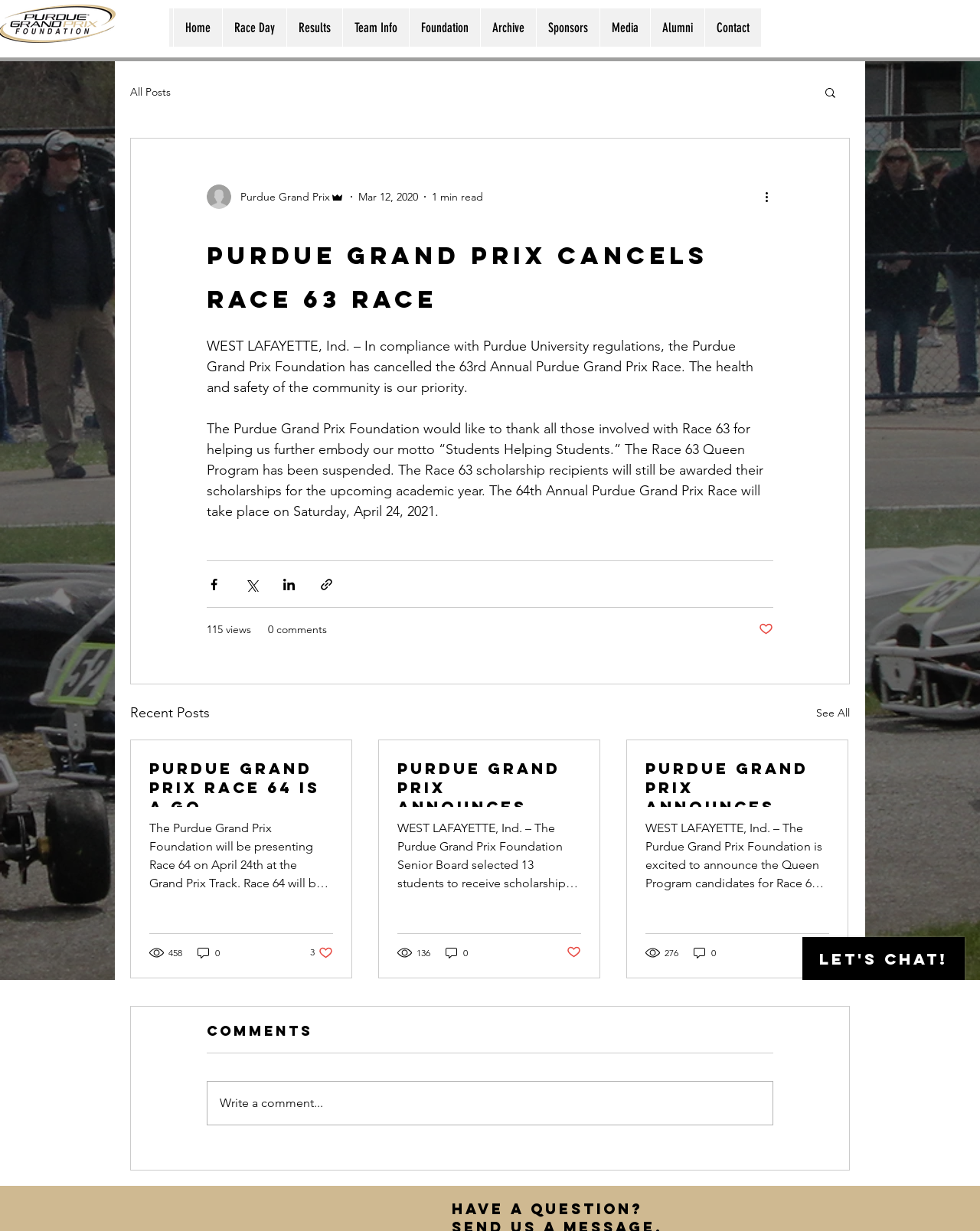Could you please study the image and provide a detailed answer to the question:
What is the date of the 64th Annual Purdue Grand Prix Race?

The answer can be found in the article section, where it is stated that 'The 64th Annual Purdue Grand Prix Race will take place on Saturday, April 24, 2021'.